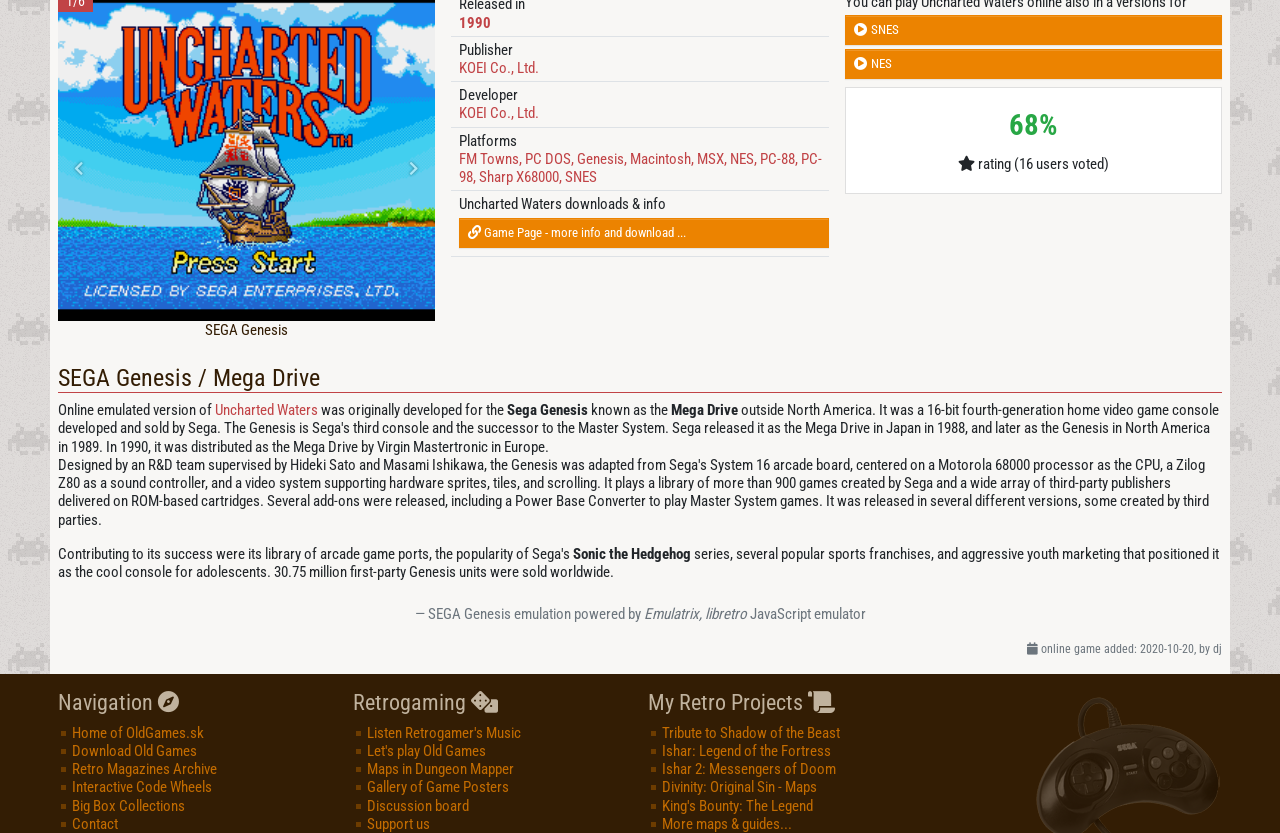Determine the bounding box coordinates of the clickable element to complete this instruction: "Click the 'SNES' button". Provide the coordinates in the format of four float numbers between 0 and 1, [left, top, right, bottom].

[0.66, 0.018, 0.955, 0.054]